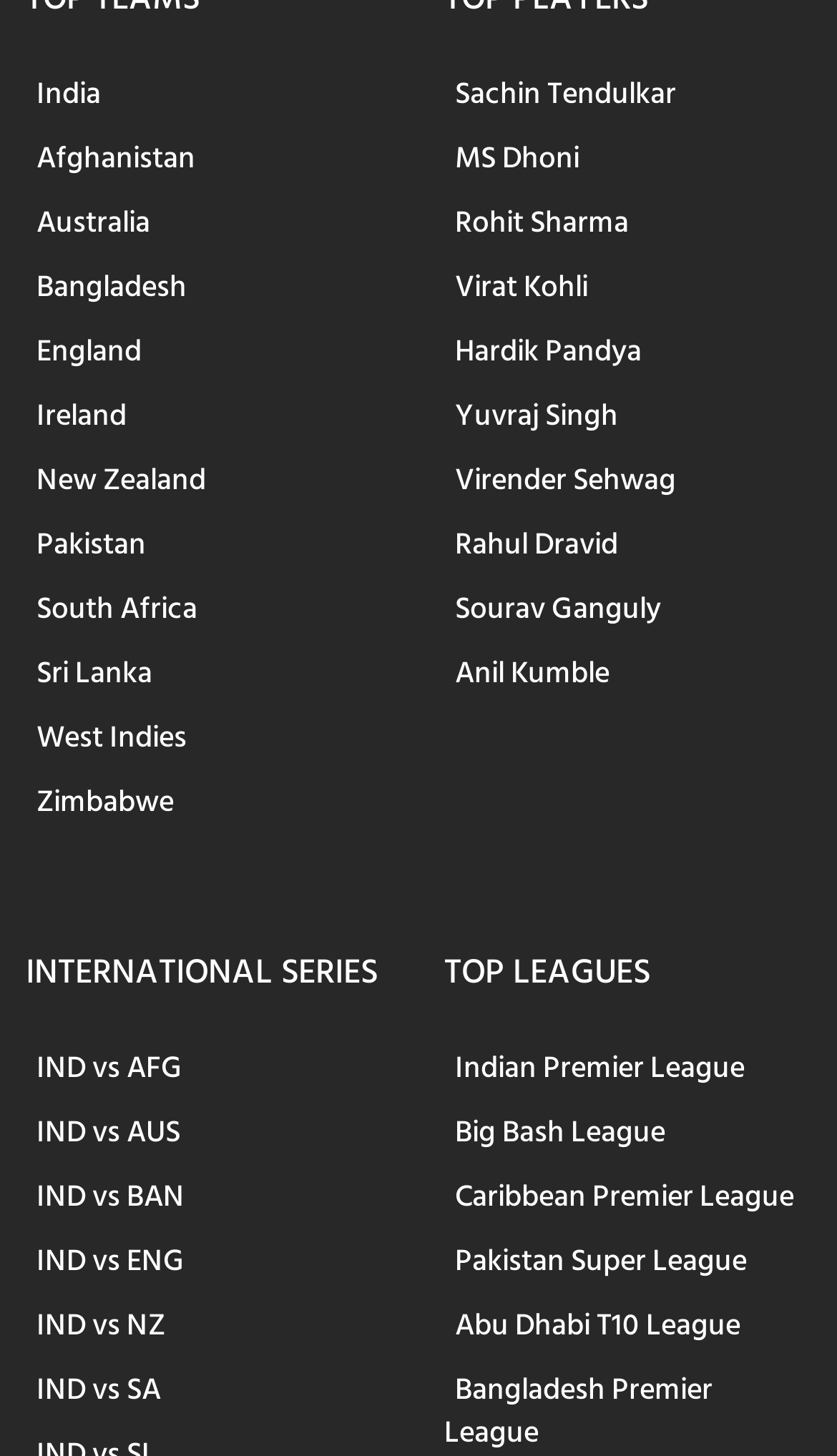Please identify the bounding box coordinates of where to click in order to follow the instruction: "Browse gay casual encounters".

None